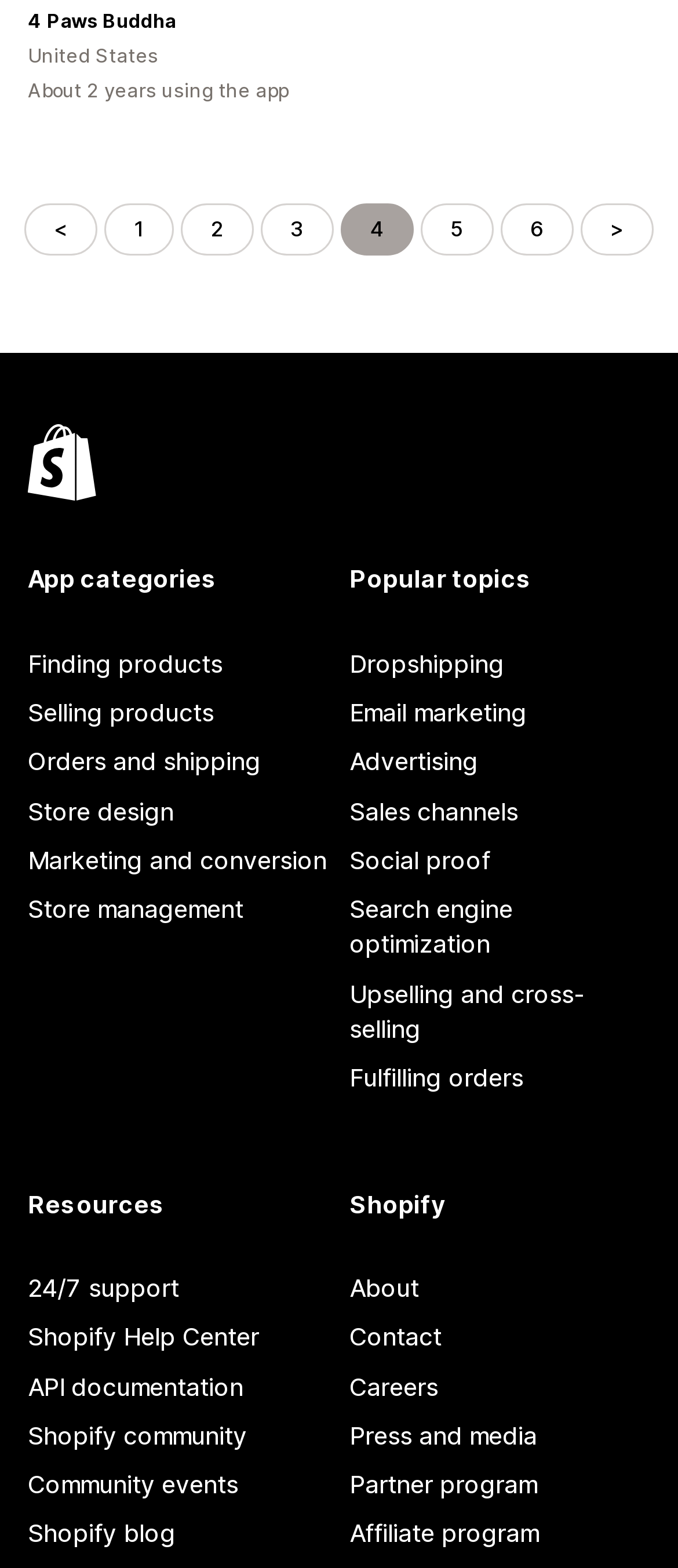Using the image as a reference, answer the following question in as much detail as possible:
How many links are there under 'App categories'?

The section 'App categories' lists 5 links, namely 'Finding products', 'Selling products', 'Orders and shipping', 'Store design', and 'Marketing and conversion', indicating that there are 5 links under this category.